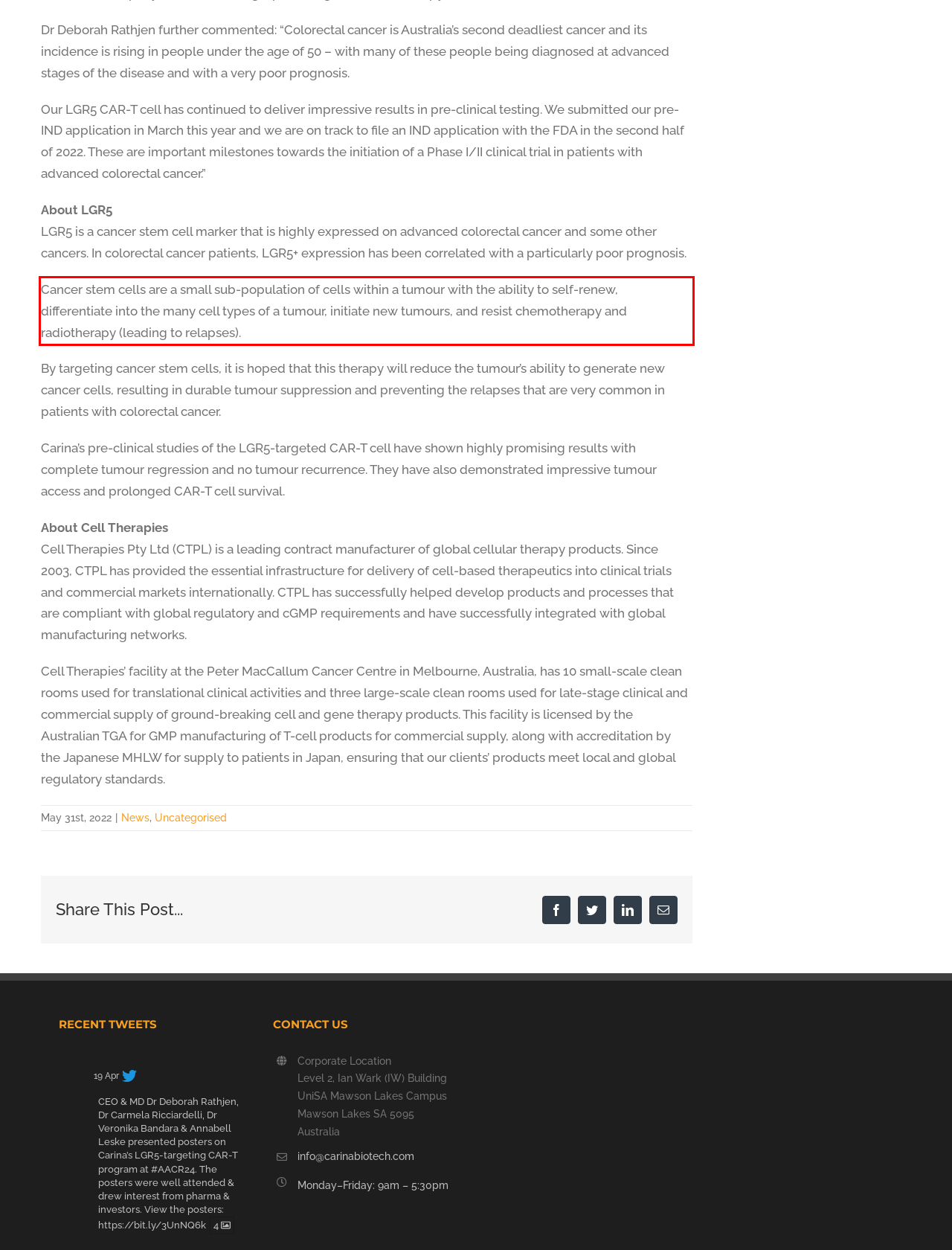Given a webpage screenshot with a red bounding box, perform OCR to read and deliver the text enclosed by the red bounding box.

Cancer stem cells are a small sub-population of cells within a tumour with the ability to self-renew, differentiate into the many cell types of a tumour, initiate new tumours, and resist chemotherapy and radiotherapy (leading to relapses).